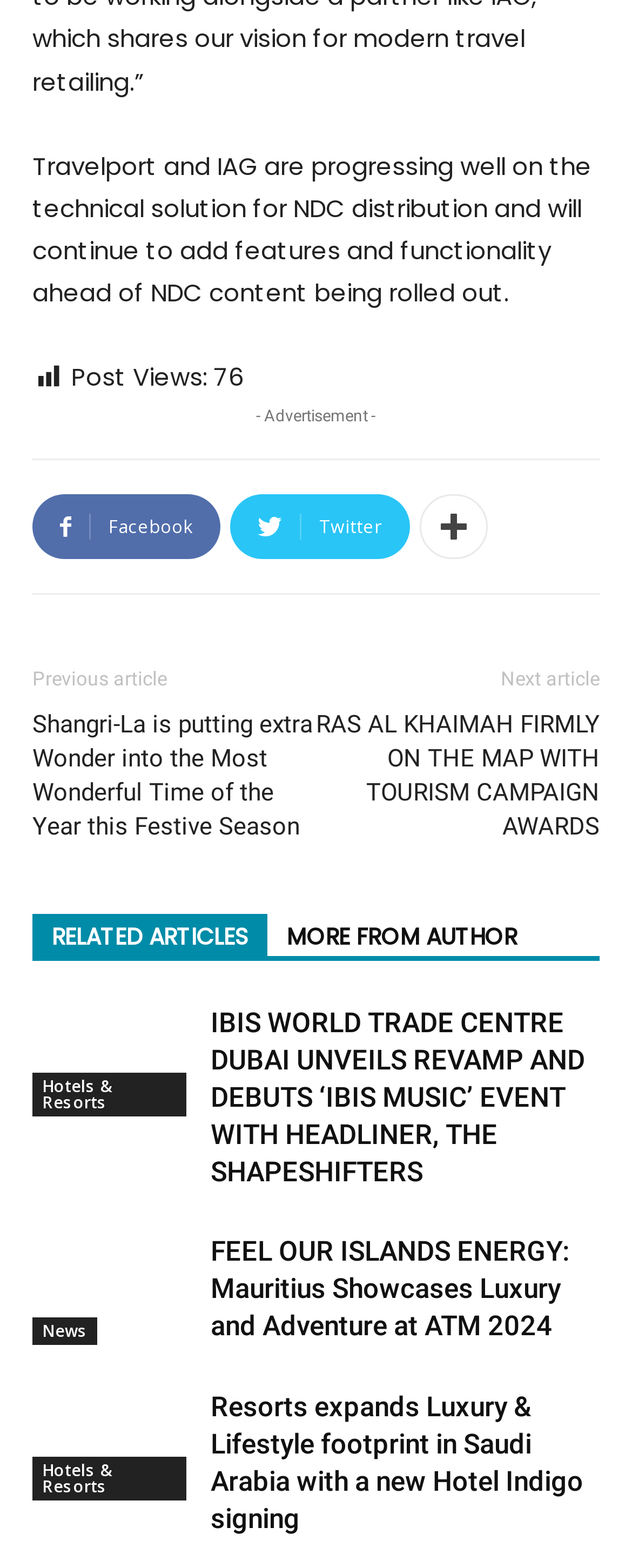Identify the bounding box coordinates of the specific part of the webpage to click to complete this instruction: "View the image of IBIS WORLD TRADE CENTRE DUBAI".

[0.051, 0.641, 0.308, 0.712]